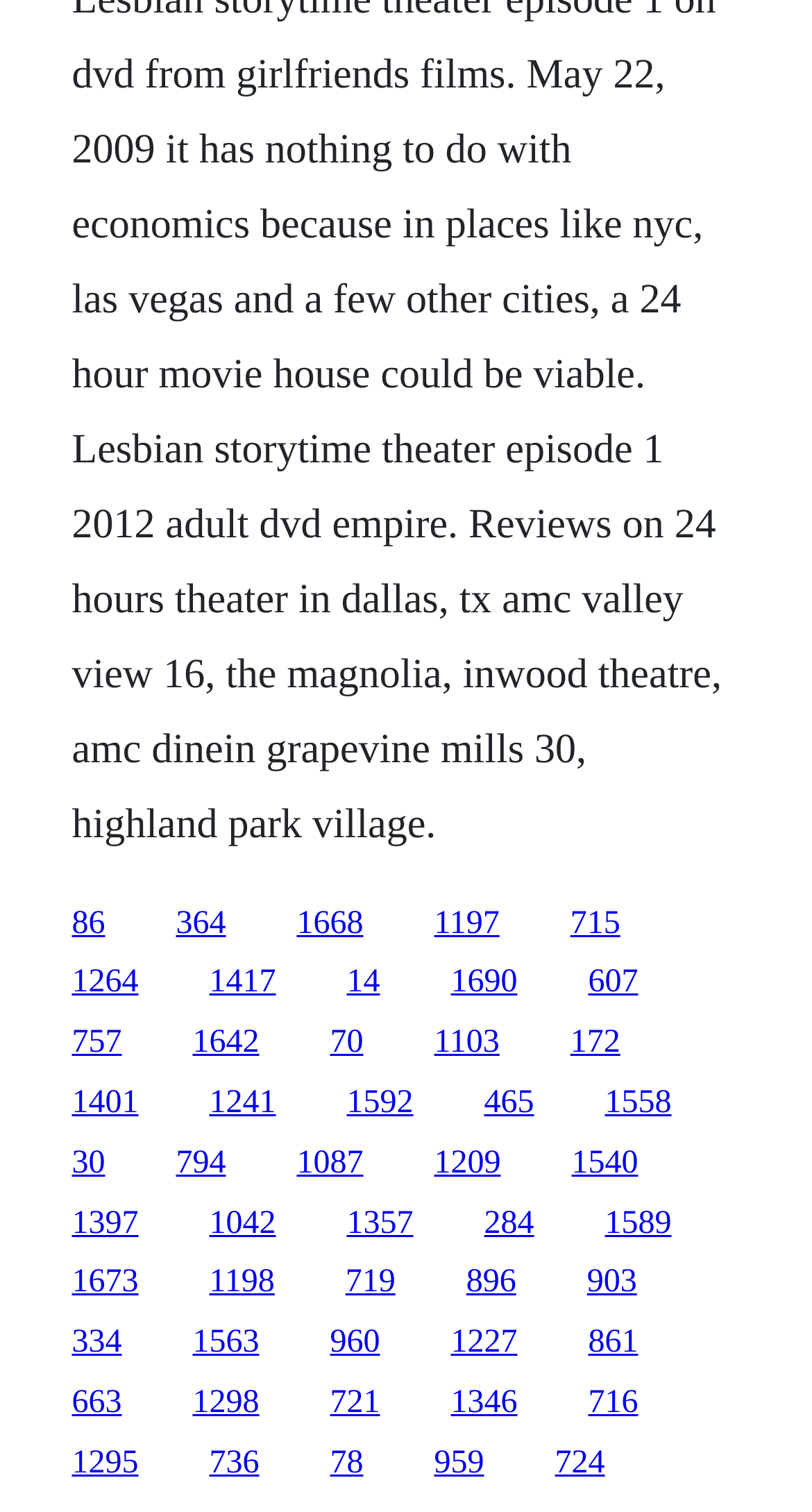Can you find the bounding box coordinates for the element that needs to be clicked to execute this instruction: "click the link in the middle"? The coordinates should be given as four float numbers between 0 and 1, i.e., [left, top, right, bottom].

[0.258, 0.718, 0.34, 0.741]